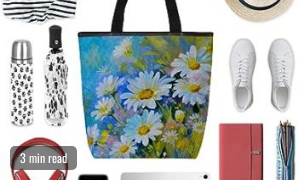Answer the following inquiry with a single word or phrase:
How many minutes is the reading time?

3